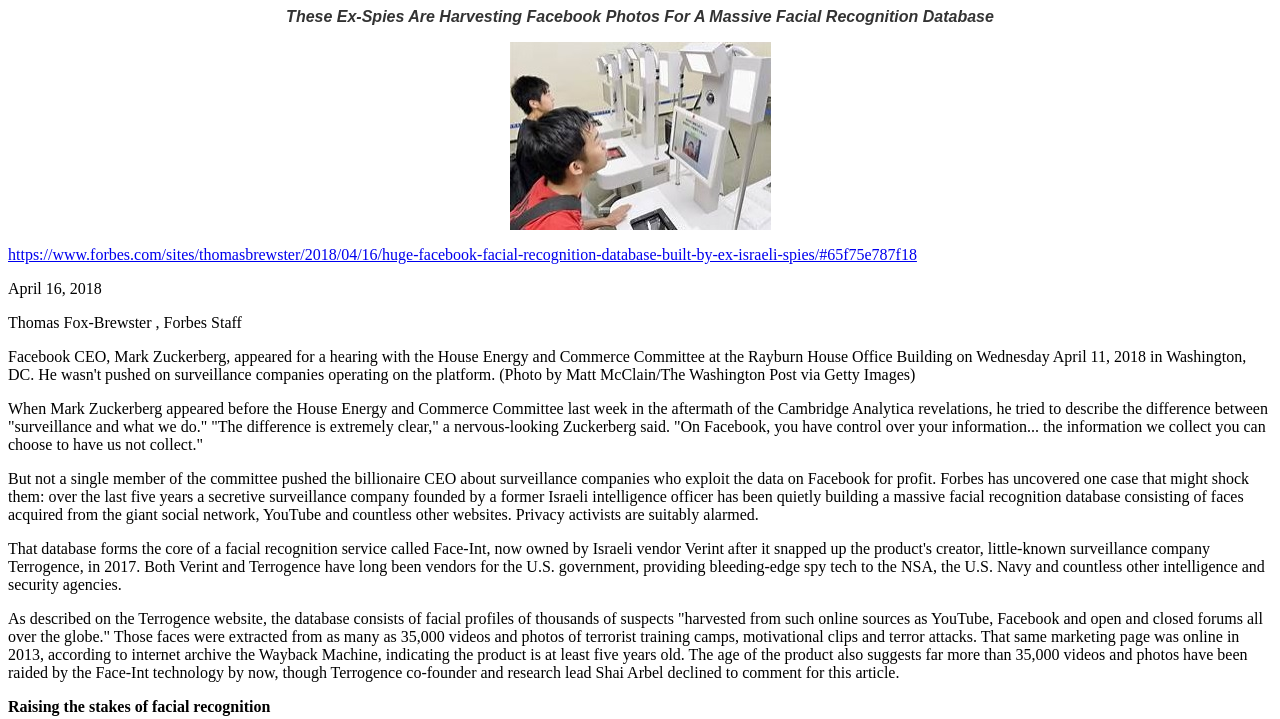Find the bounding box of the element with the following description: "https://www.forbes.com/sites/thomasbrewster/2018/04/16/huge-facebook-facial-recognition-database-built-by-ex-israeli-spies/#65f75e787f18". The coordinates must be four float numbers between 0 and 1, formatted as [left, top, right, bottom].

[0.006, 0.342, 0.716, 0.366]